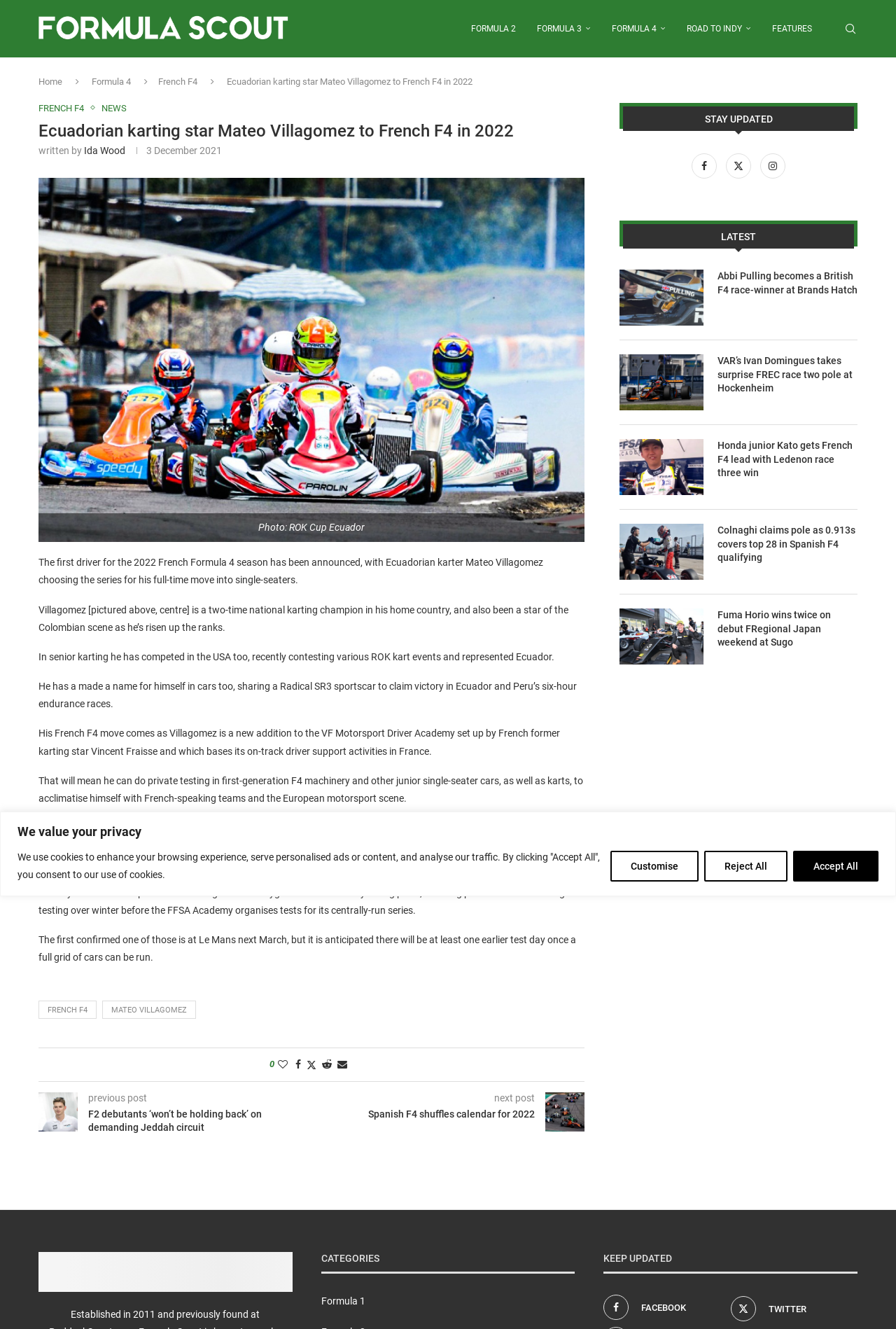Indicate the bounding box coordinates of the element that must be clicked to execute the instruction: "Read the news about Mateo Villagomez". The coordinates should be given as four float numbers between 0 and 1, i.e., [left, top, right, bottom].

[0.043, 0.077, 0.652, 0.862]